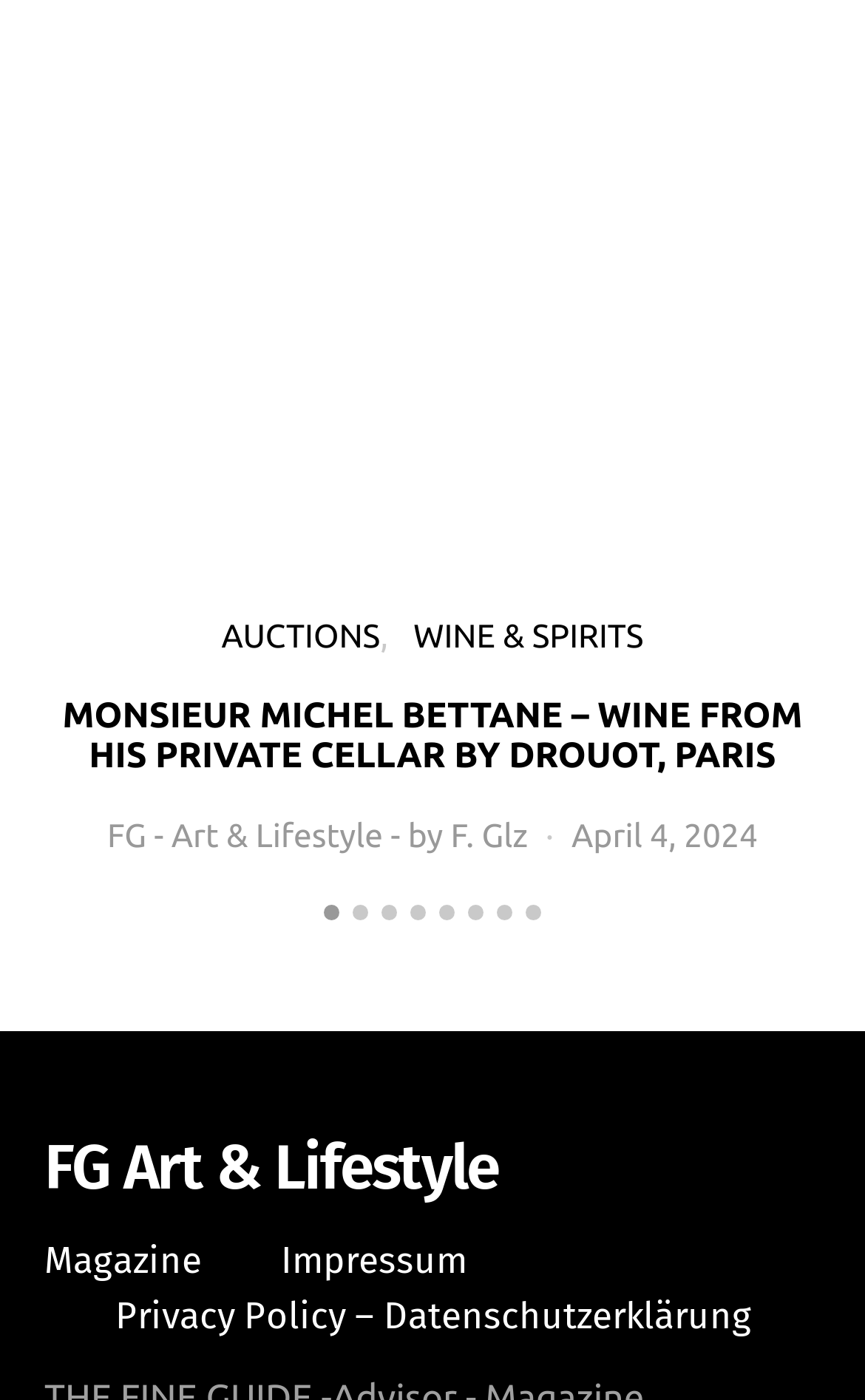Find the bounding box coordinates of the clickable region needed to perform the following instruction: "Navigate to FG Art & Lifestyle". The coordinates should be provided as four float numbers between 0 and 1, i.e., [left, top, right, bottom].

[0.051, 0.813, 0.576, 0.858]